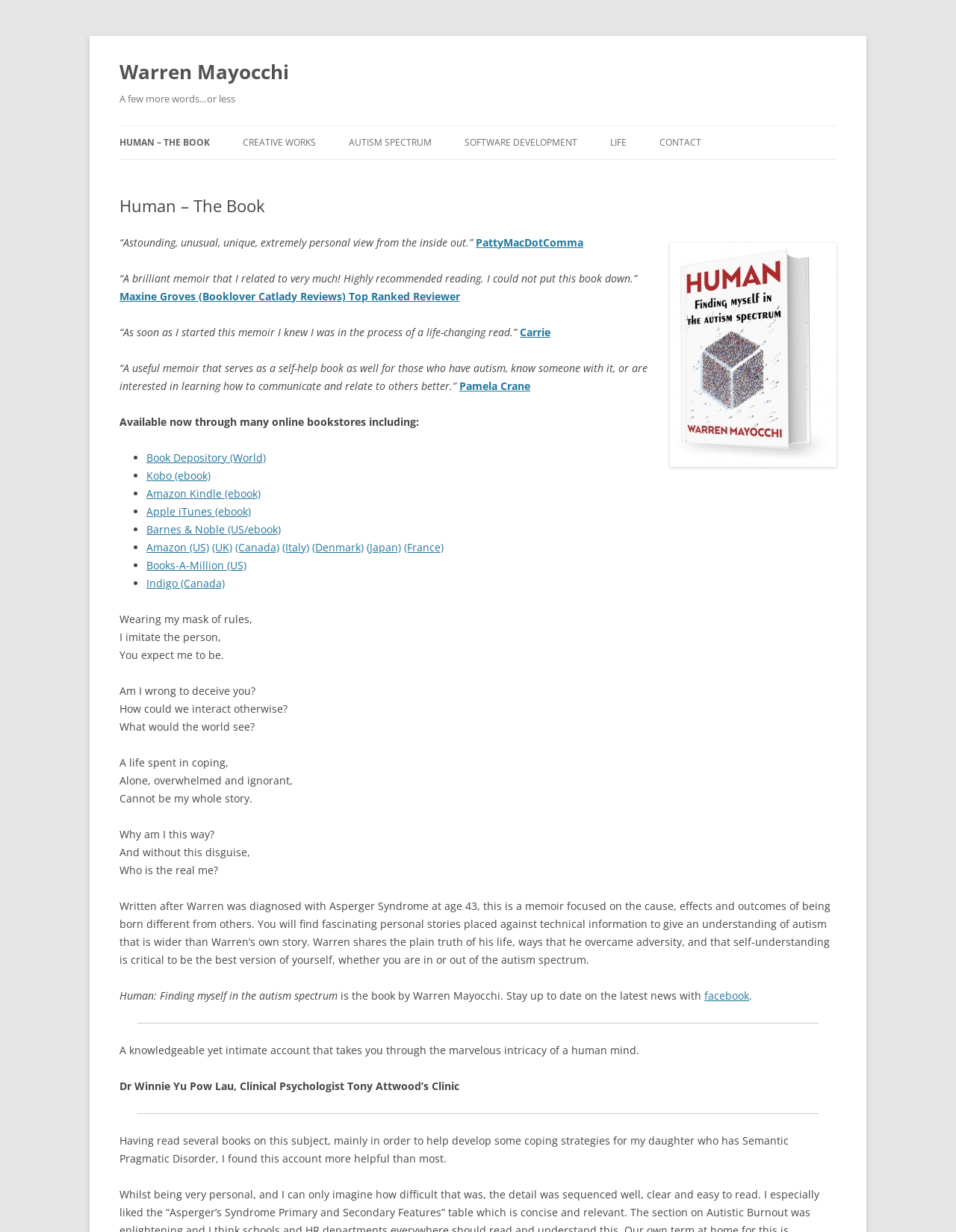Identify the coordinates of the bounding box for the element described below: "(Denmark)". Return the coordinates as four float numbers between 0 and 1: [left, top, right, bottom].

[0.327, 0.438, 0.38, 0.45]